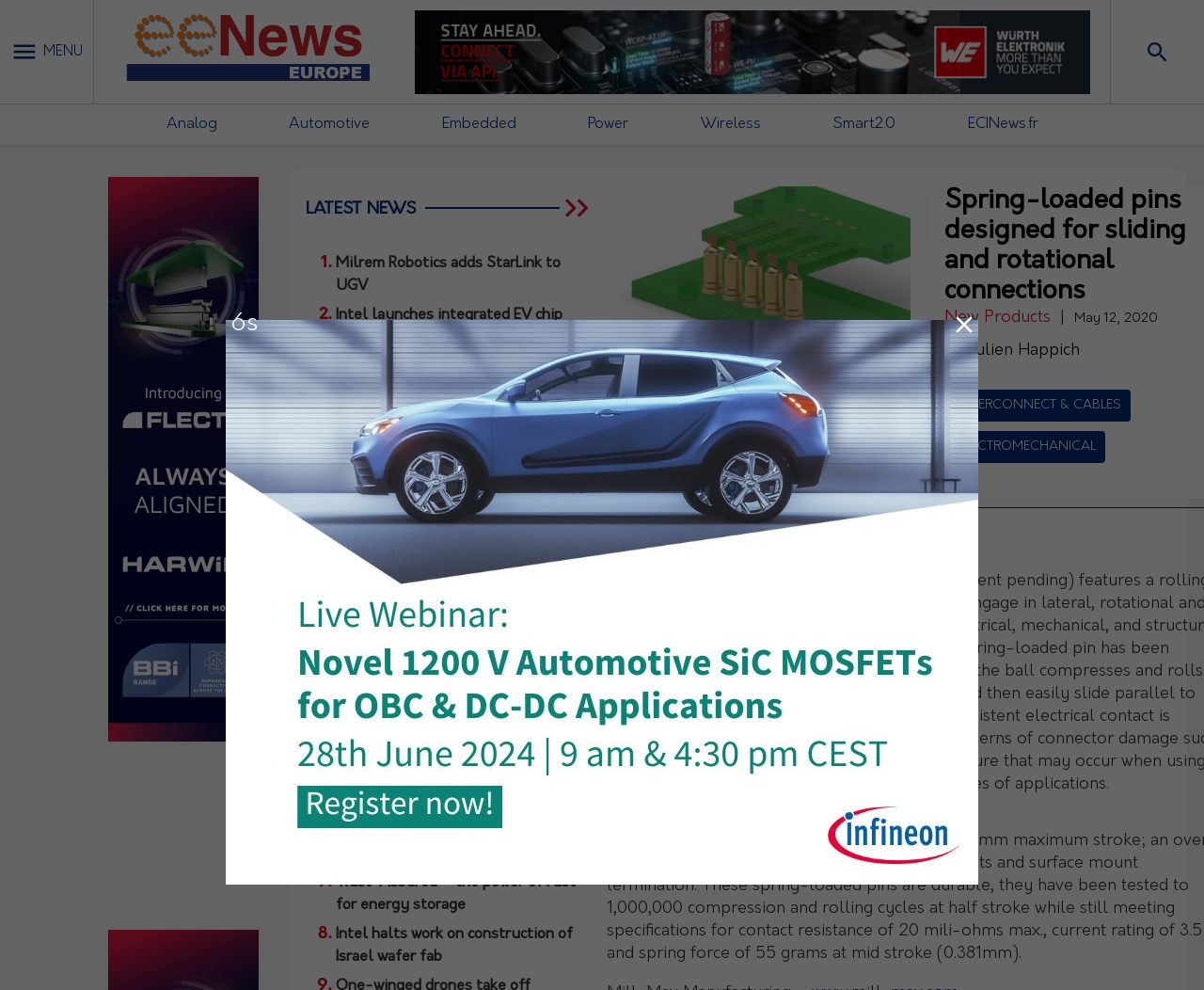Utilize the information from the image to answer the question in detail:
How many most read articles are listed?

In the 'MOST READ ARTICLES' section, there are eight articles listed, each with a list marker and a link to the article.